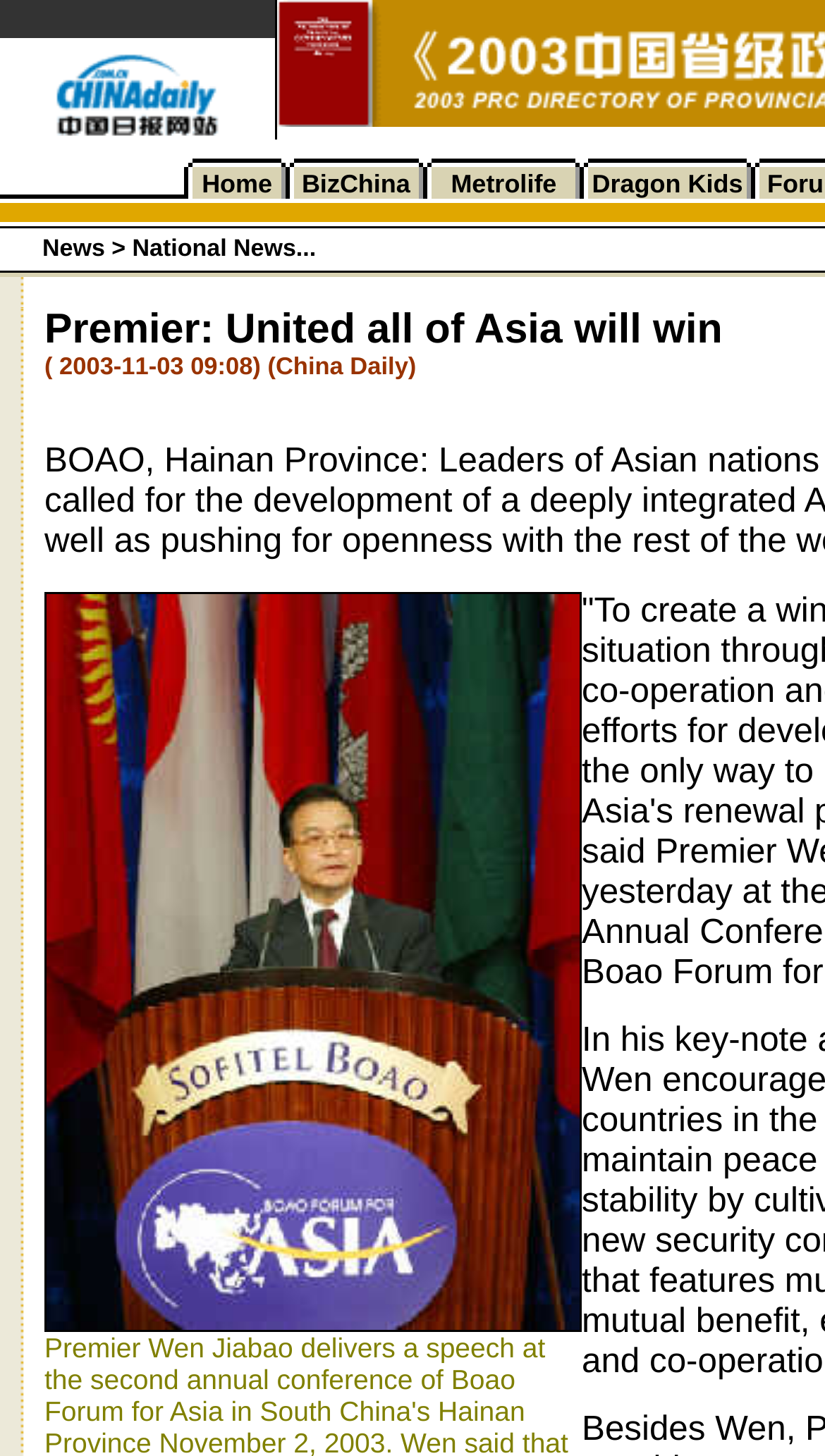Answer succinctly with a single word or phrase:
Is the webpage displaying a single large image?

No